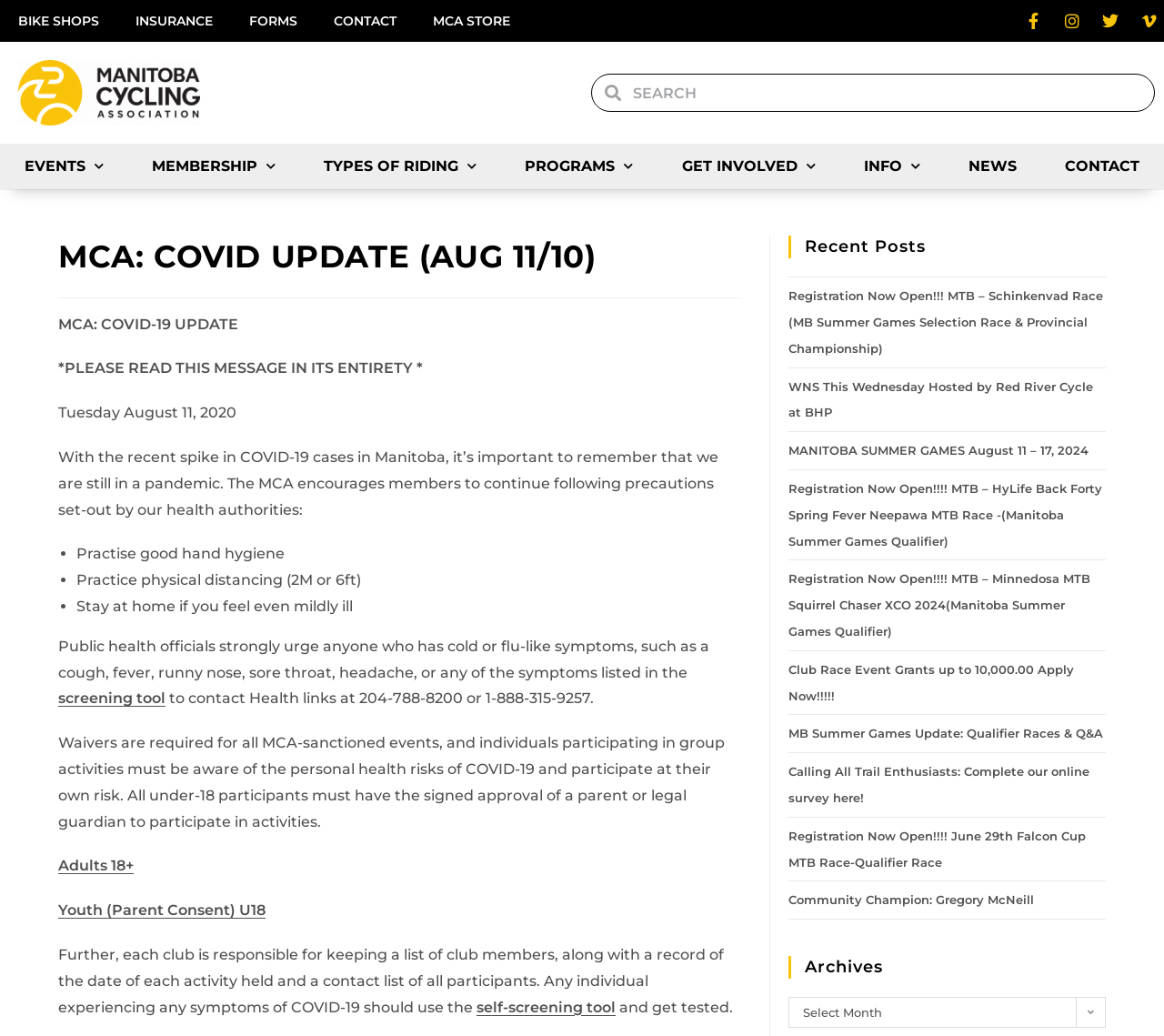What is the contact information for Health Links?
Using the image as a reference, answer the question in detail.

The contact information for Health Links can be found in the text 'to contact Health links at 204-788-8200 or 1-888-315-9257.' which is located in the section with the heading 'MCA: COVID UPDATE (AUG 11/10)'.